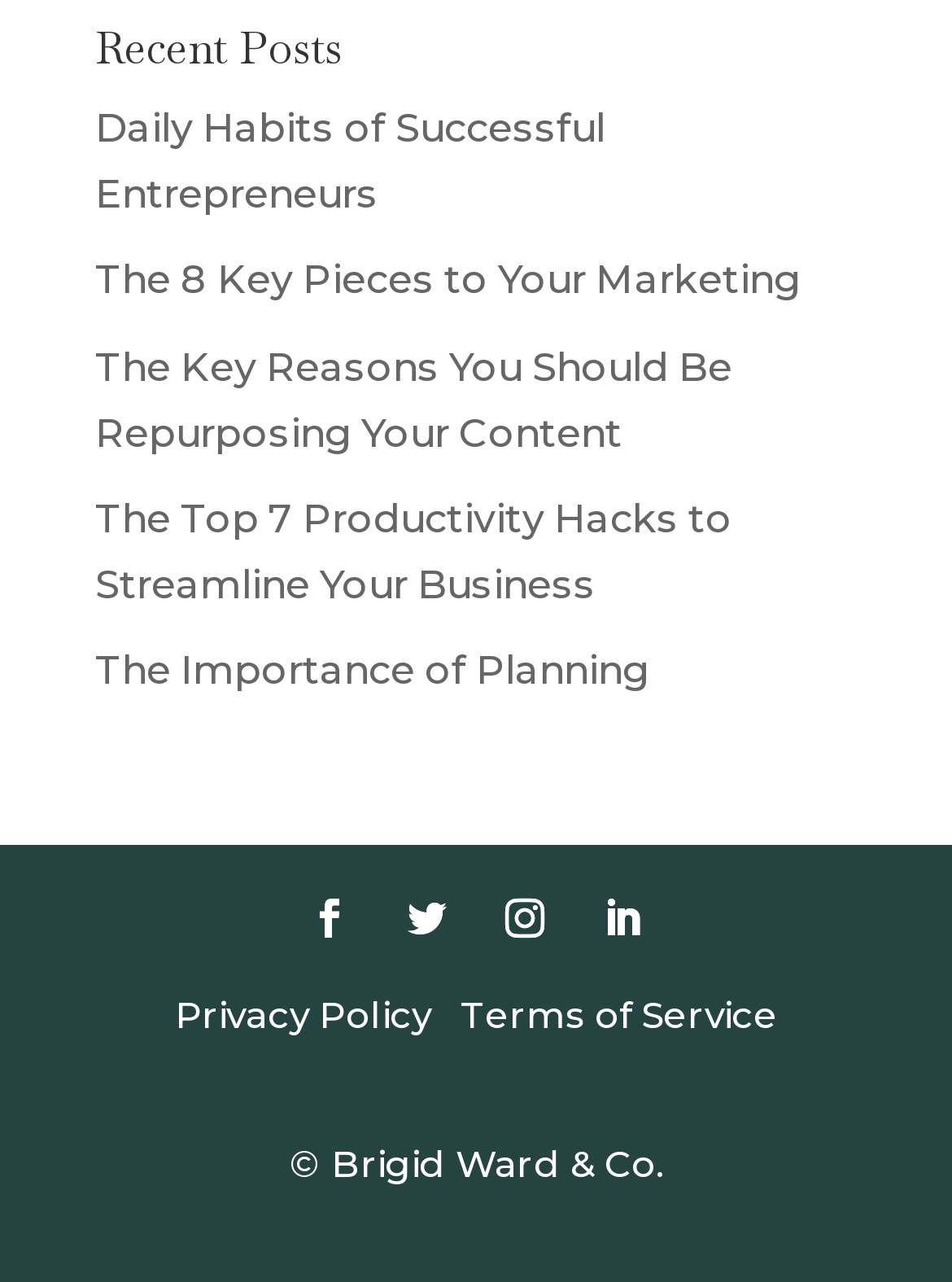Provide a brief response to the question using a single word or phrase: 
What is the copyright information?

© Brigid Ward & Co.